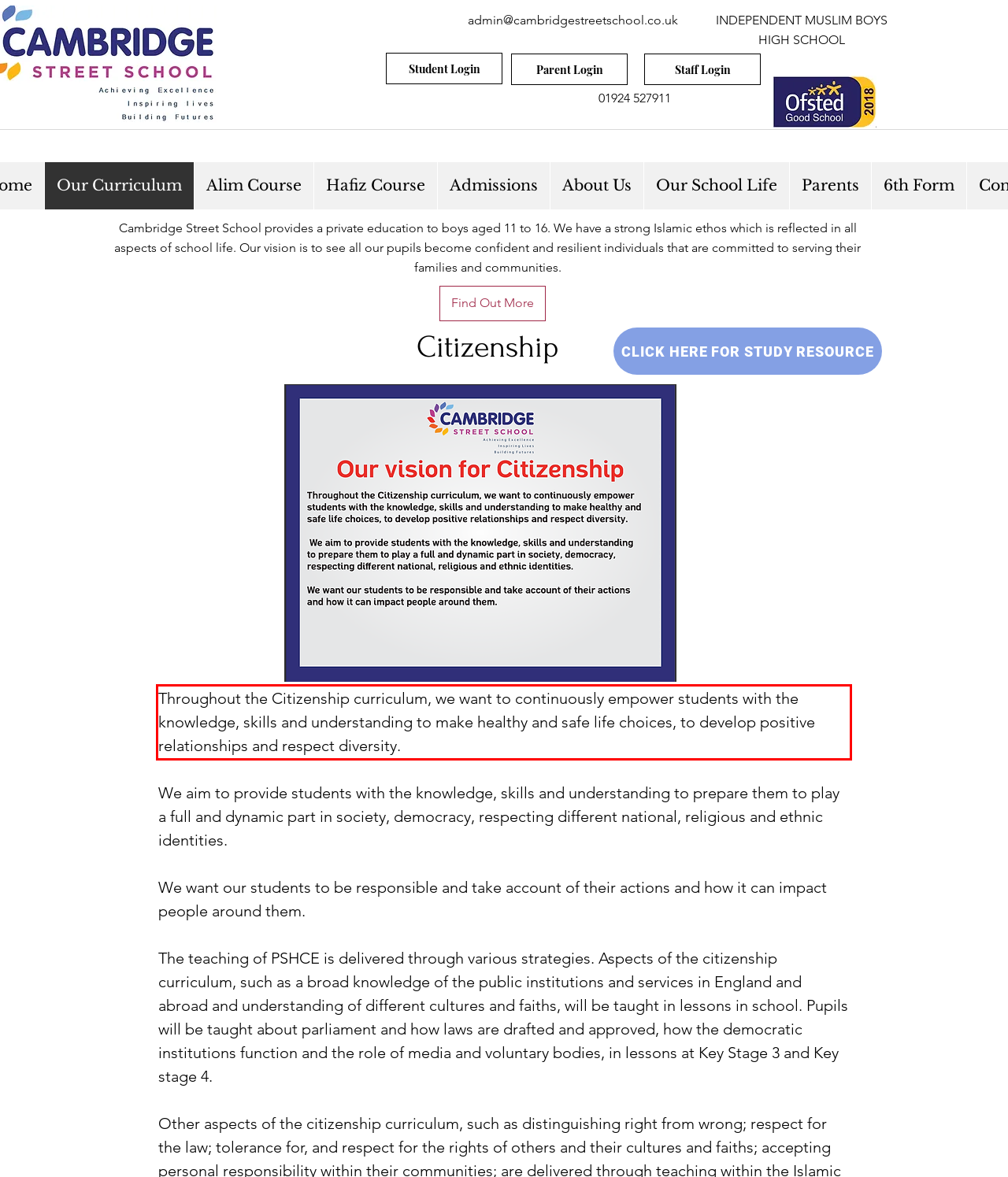Using the webpage screenshot, recognize and capture the text within the red bounding box.

Throughout the Citizenship curriculum, we want to continuously empower students with the knowledge, skills and understanding to make healthy and safe life choices, to develop positive relationships and respect diversity.